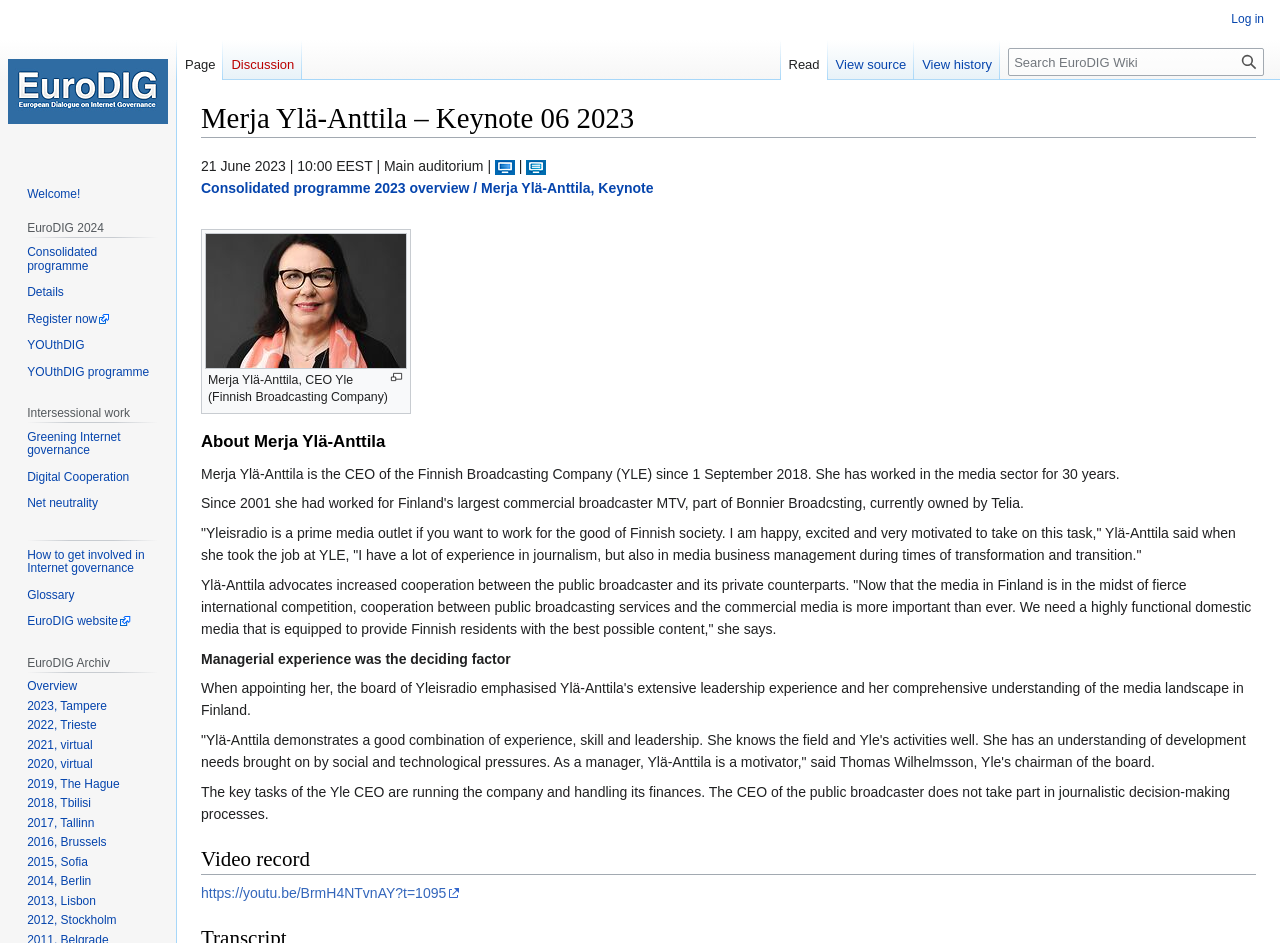Identify the bounding box coordinates of the region I need to click to complete this instruction: "Search EuroDIG Wiki".

[0.788, 0.051, 0.988, 0.081]